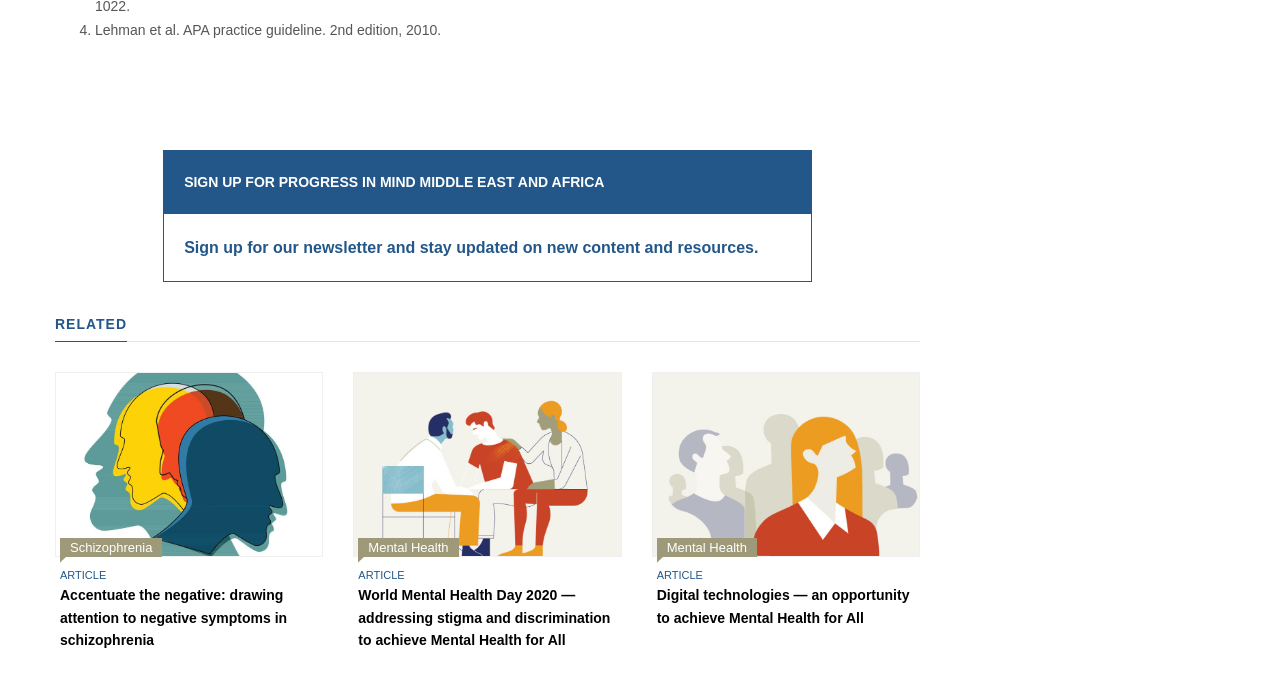Extract the bounding box coordinates of the UI element described by: "Schizophrenia". The coordinates should include four float numbers ranging from 0 to 1, e.g., [left, top, right, bottom].

[0.047, 0.787, 0.127, 0.815]